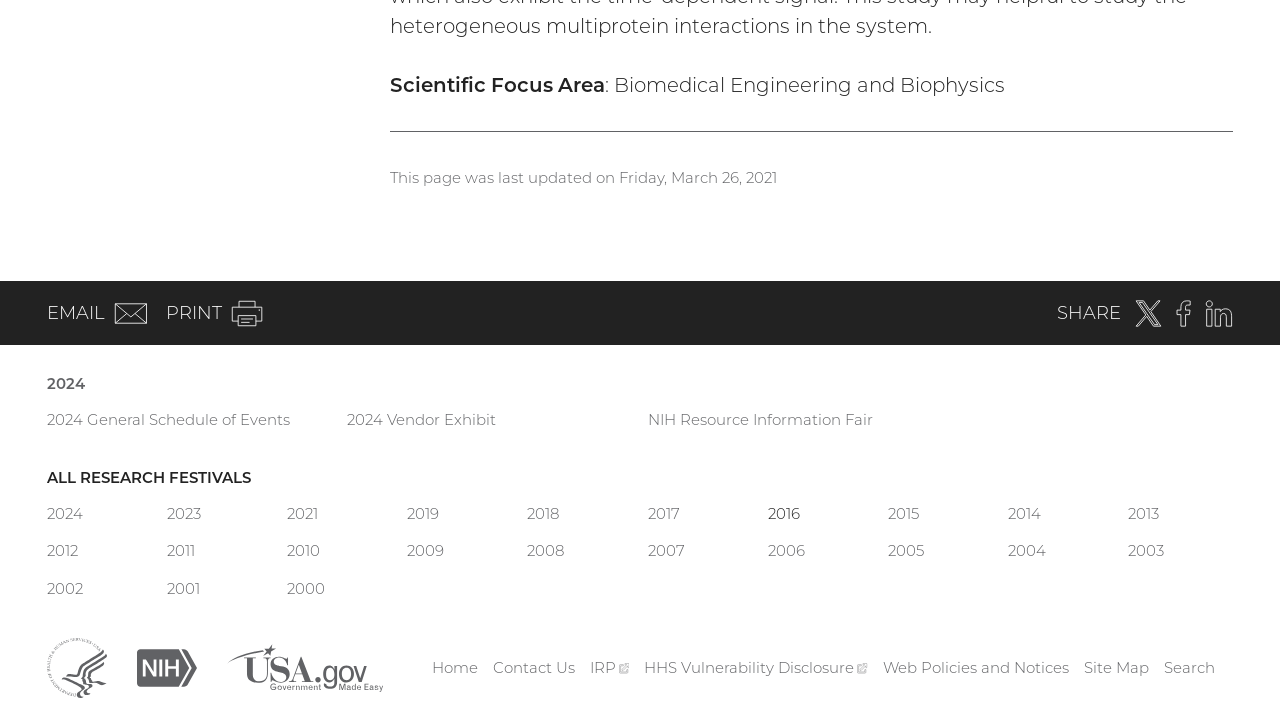What is the scientific focus area of this webpage?
Give a detailed response to the question by analyzing the screenshot.

The answer can be found in the static text element 'Scientific Focus Area: Biomedical Engineering and Biophysics' at the top of the webpage.